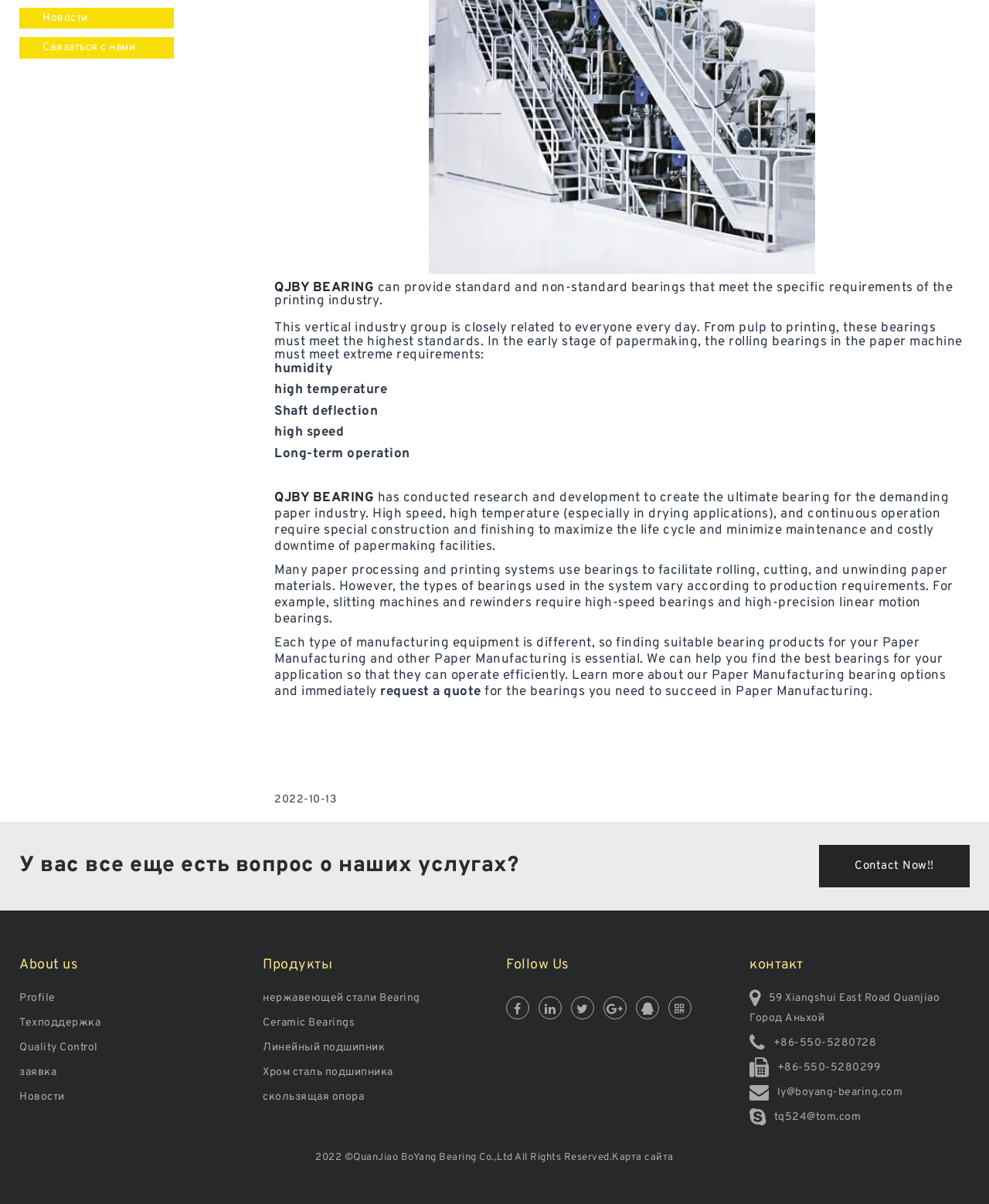Please provide the bounding box coordinates in the format (top-left x, top-left y, bottom-right x, bottom-right y). Remember, all values are floating point numbers between 0 and 1. What is the bounding box coordinate of the region described as: parent_node: T. oblongus female

None